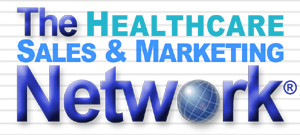Please examine the image and provide a detailed answer to the question: What does the globe icon suggest?

The use of a globe icon in the logo suggests a global reach, signifying the network's role in connecting professionals within the medical sales community across the world.